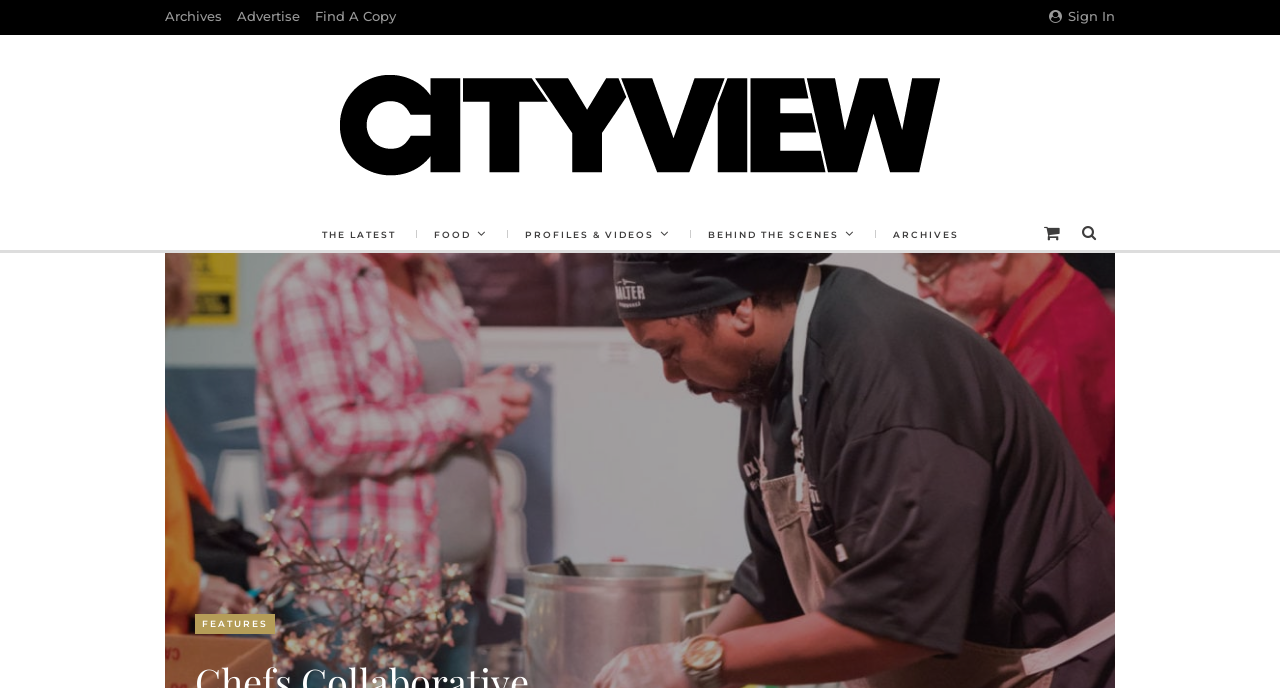Find the bounding box coordinates of the UI element according to this description: "The Latest".

[0.238, 0.315, 0.322, 0.368]